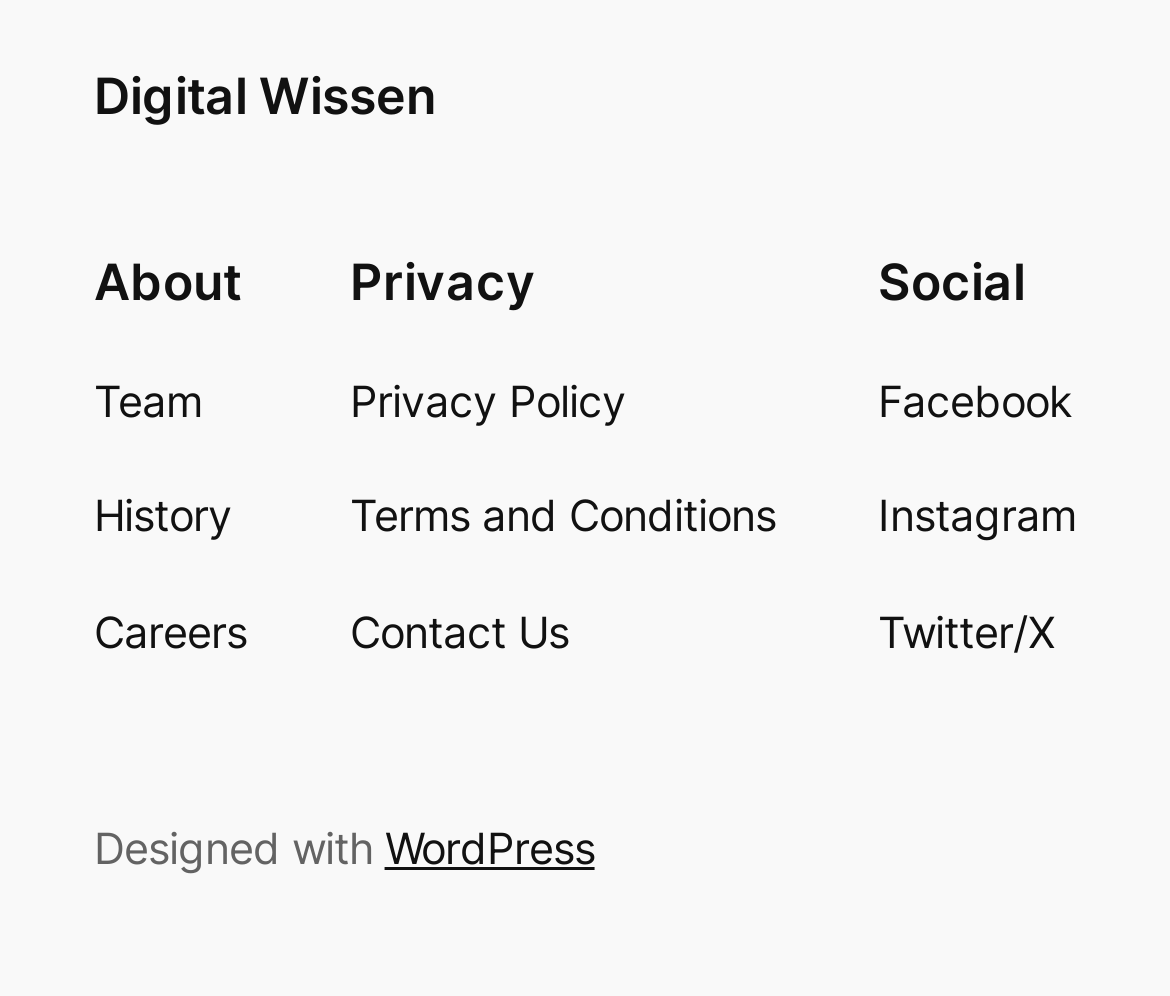Given the webpage screenshot, identify the bounding box of the UI element that matches this description: "Contact Us".

[0.299, 0.601, 0.486, 0.669]